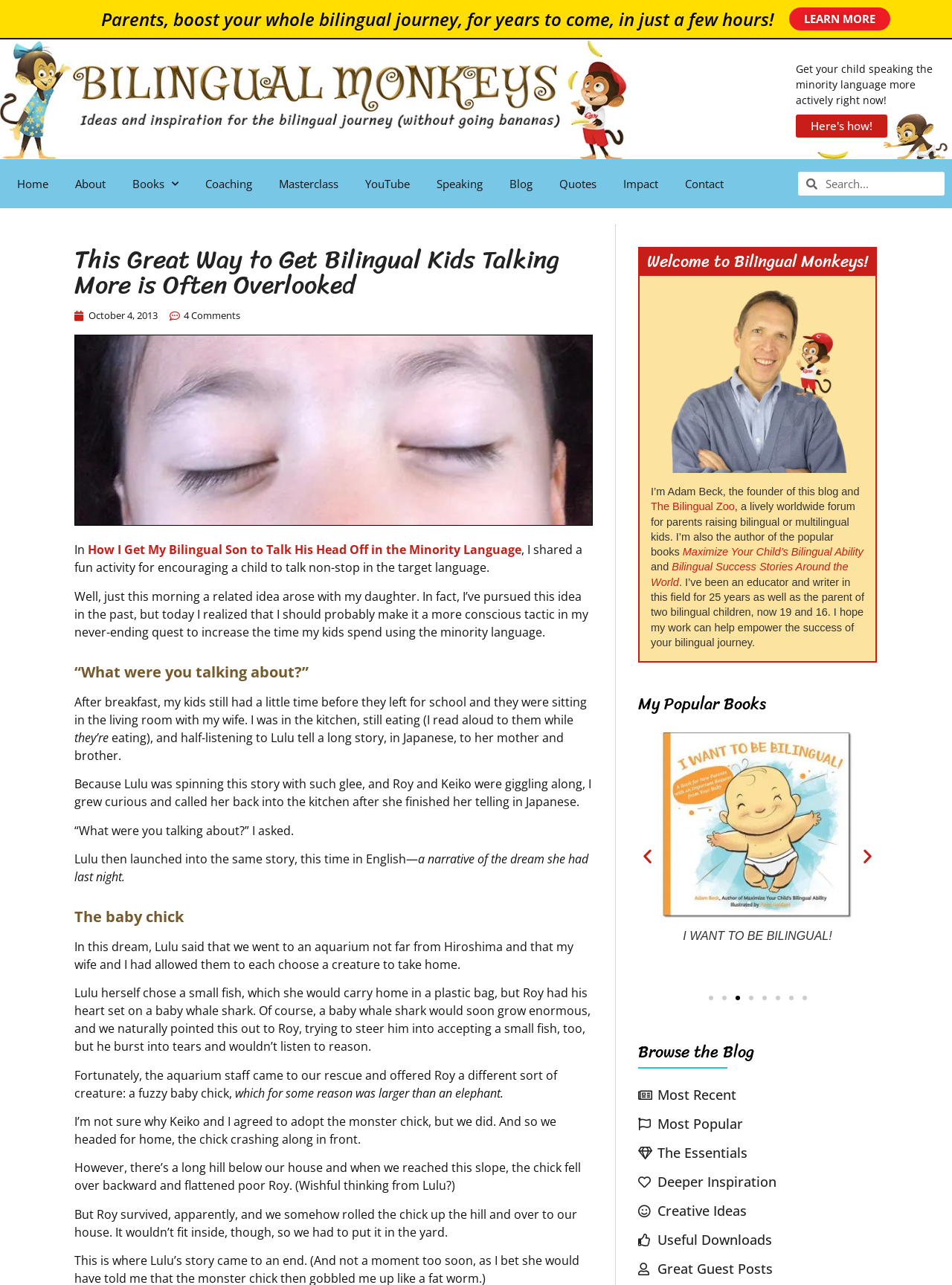Provide a one-word or short-phrase response to the question:
How many books are displayed in the carousel?

8